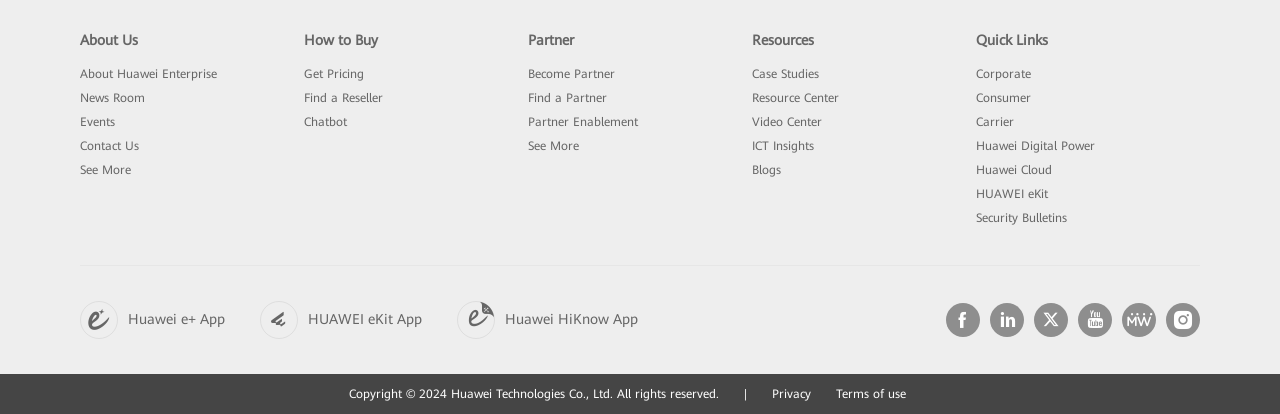What is the text of the copyright statement at the bottom of the page?
Your answer should be a single word or phrase derived from the screenshot.

Copyright © 2024 Huawei Technologies Co., Ltd. All rights reserved.